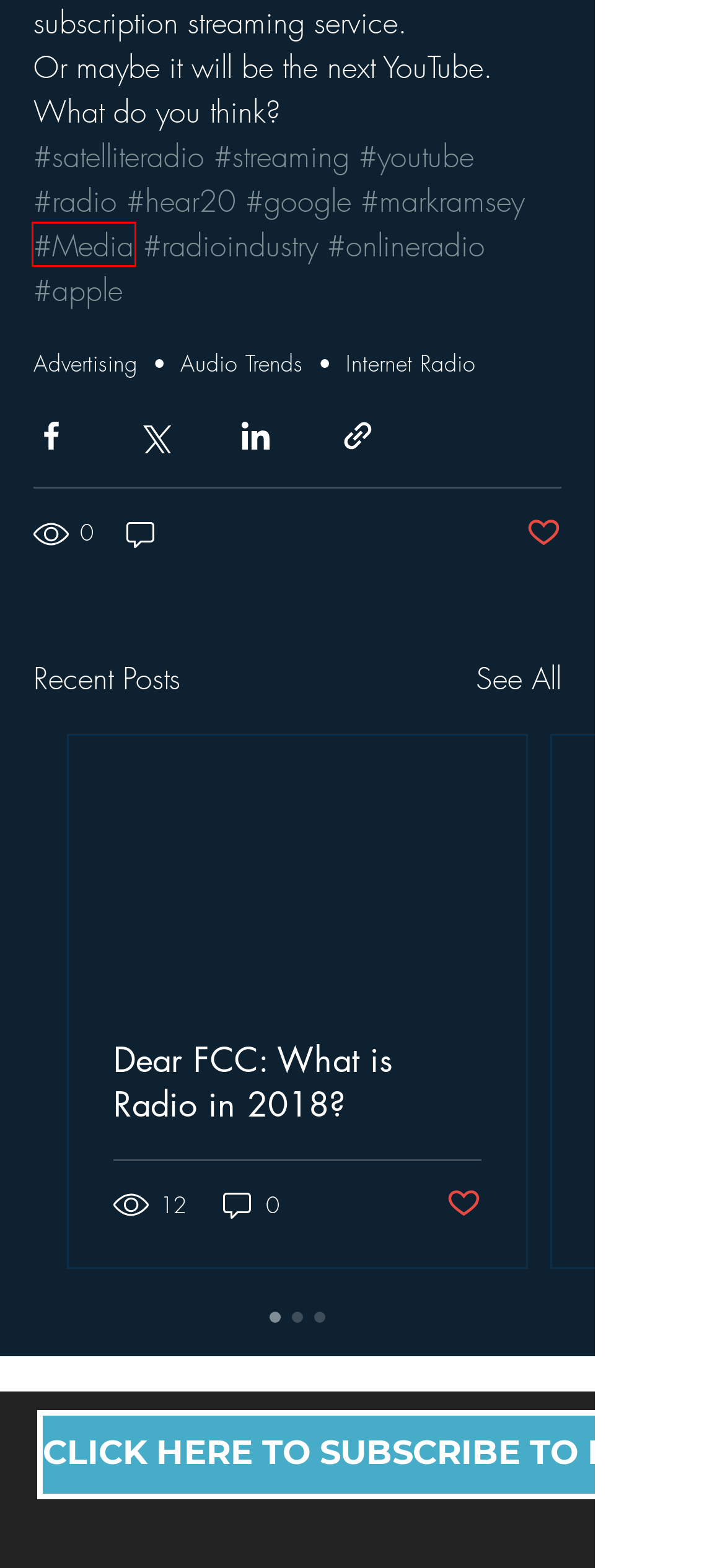Given a screenshot of a webpage featuring a red bounding box, identify the best matching webpage description for the new page after the element within the red box is clicked. Here are the options:
A. #radio
B. #Media
C. Advertising
D. Internet Radio
E. #streaming
F. #google
G. #apple
H. #youtube

B